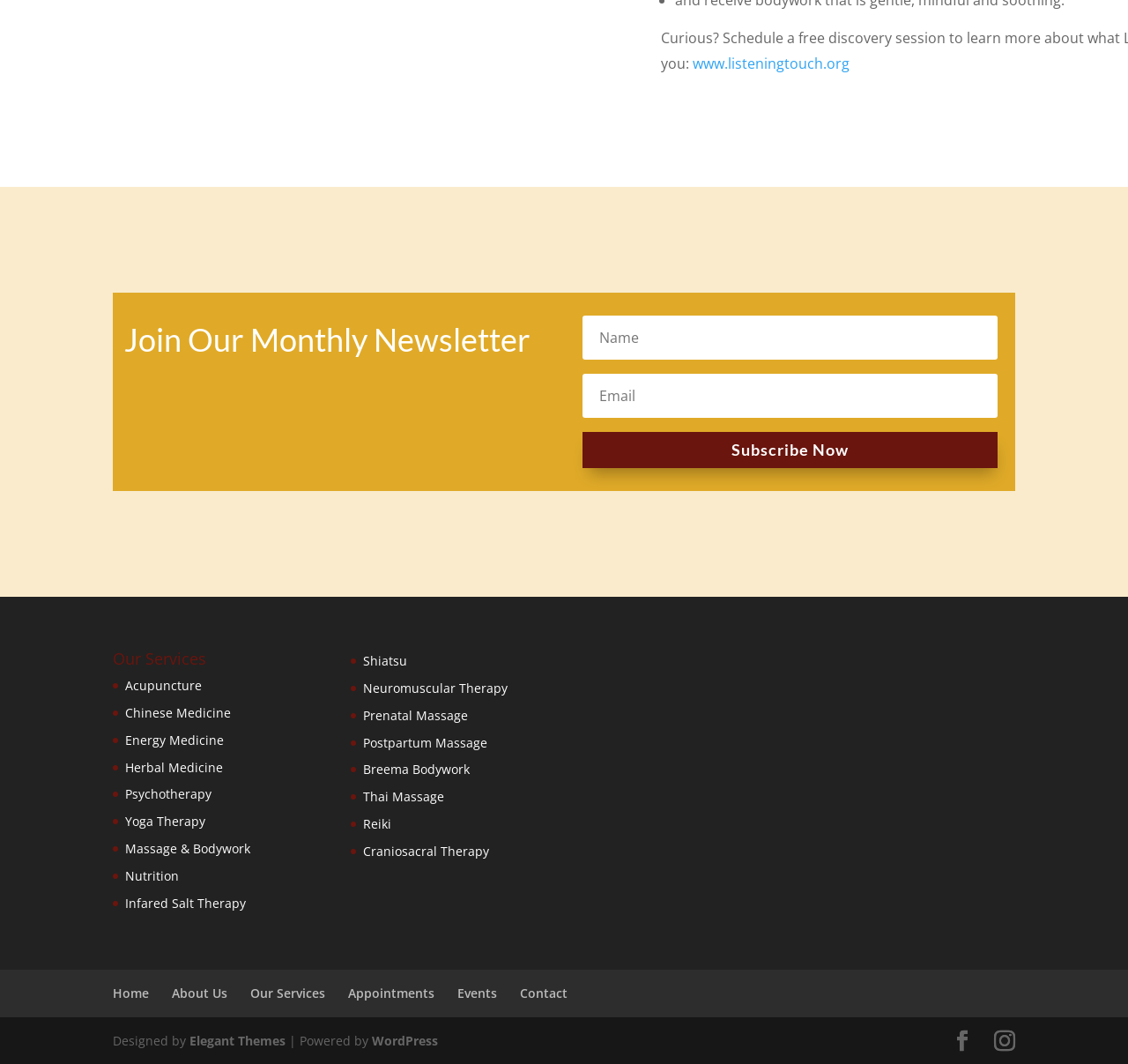Bounding box coordinates are specified in the format (top-left x, top-left y, bottom-right x, bottom-right y). All values are floating point numbers bounded between 0 and 1. Please provide the bounding box coordinate of the region this sentence describes: Our Services

[0.222, 0.925, 0.288, 0.941]